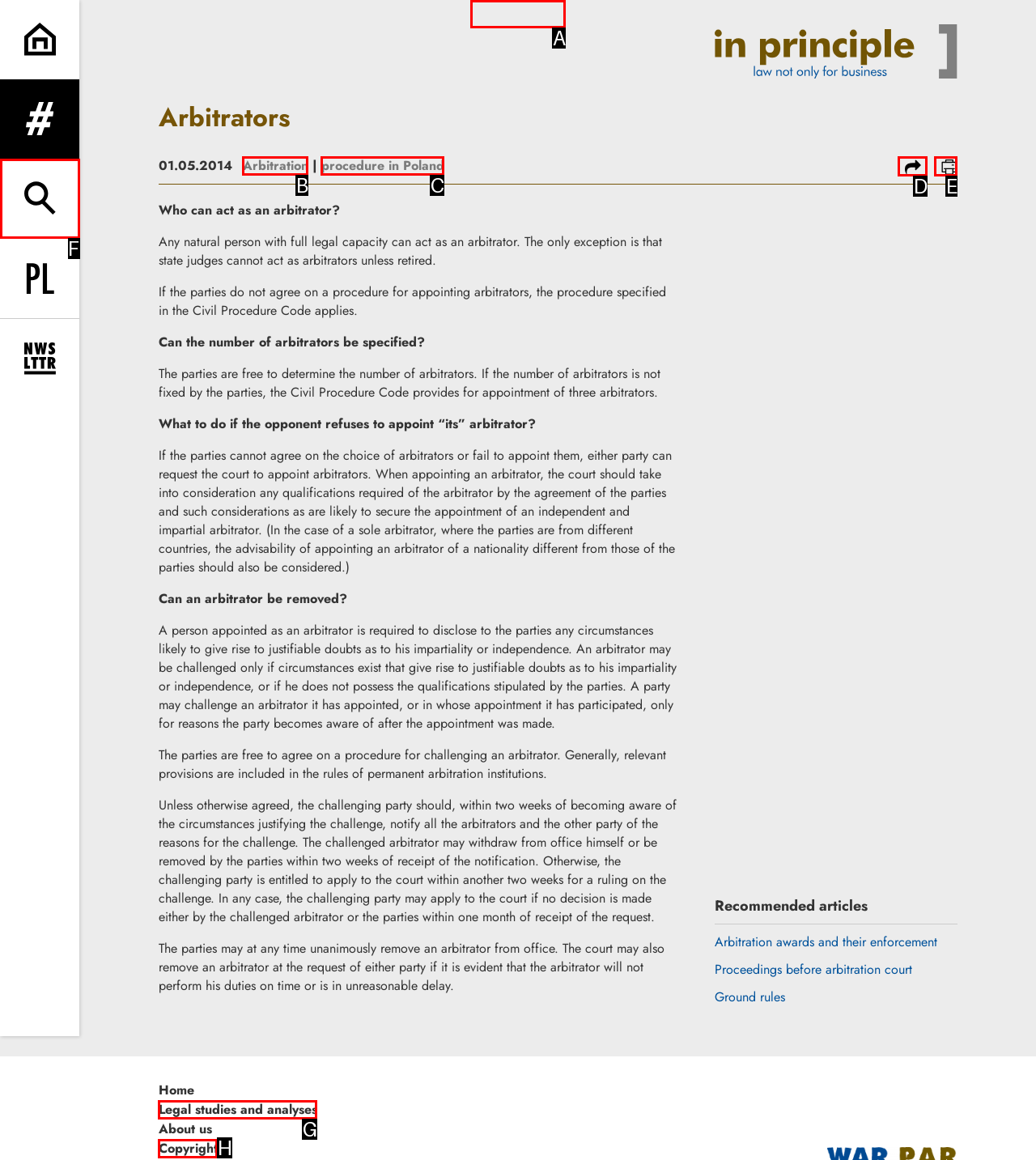Figure out which option to click to perform the following task: Go to content
Provide the letter of the correct option in your response.

A